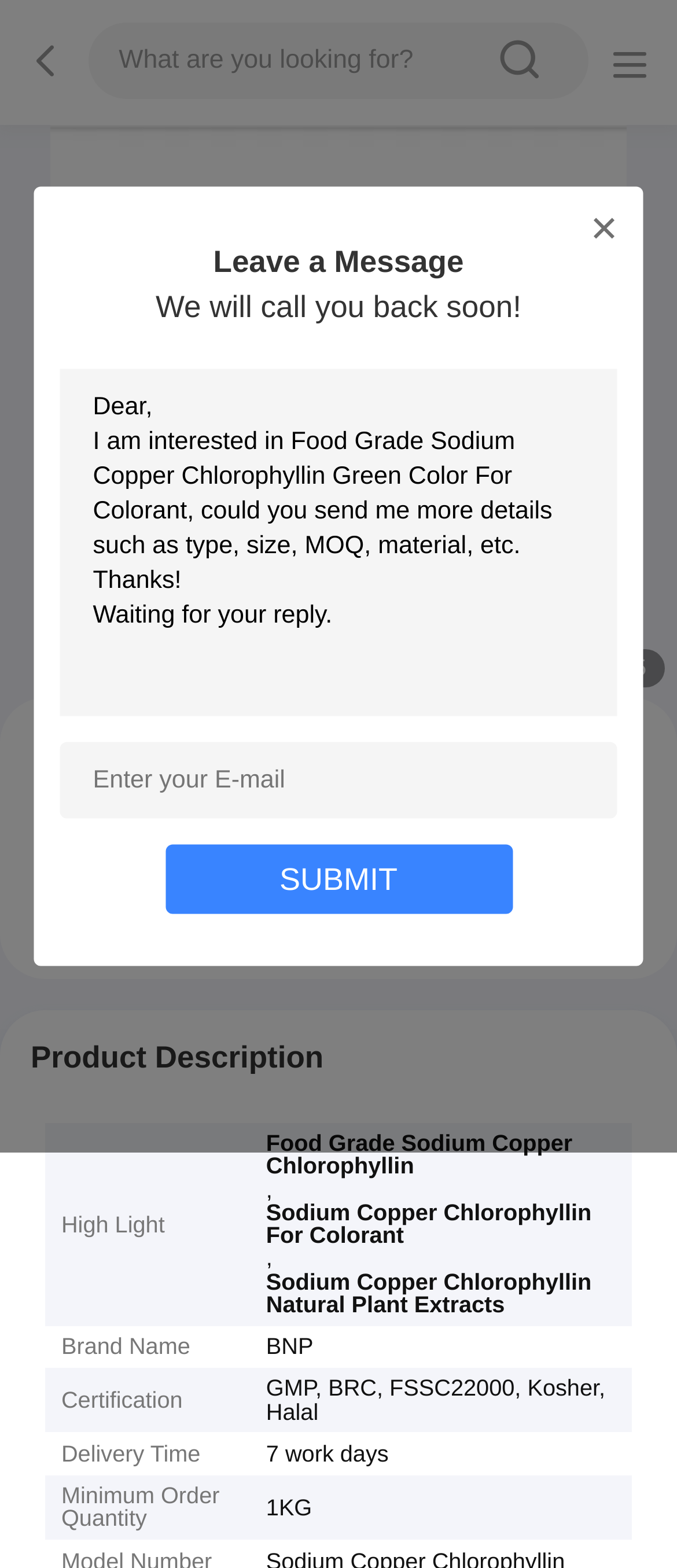What is the brand name of the product? Based on the image, give a response in one word or a short phrase.

BNP